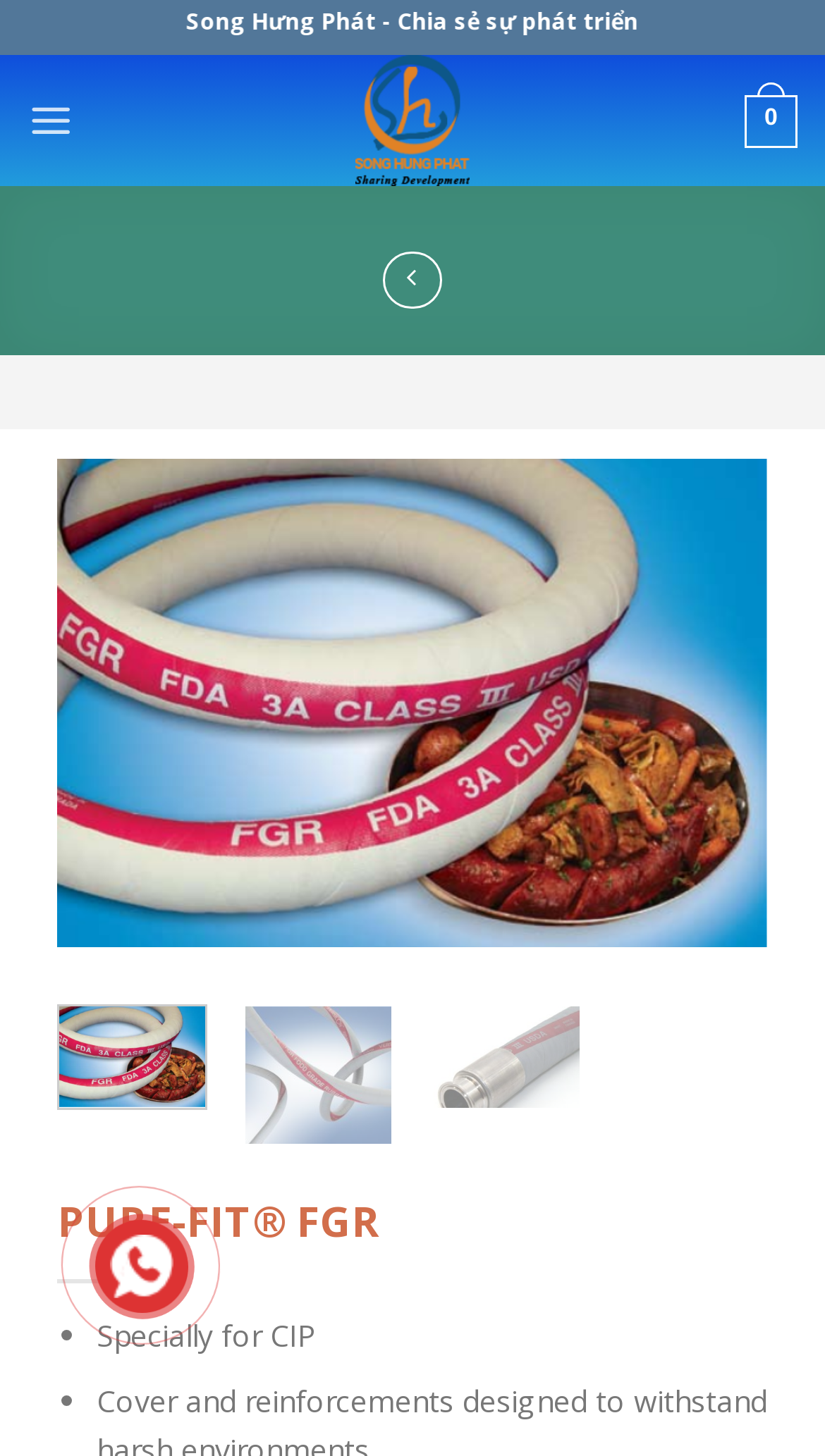Determine the bounding box for the UI element as described: "alt="Áo bấm"". The coordinates should be represented as four float numbers between 0 and 1, formatted as [left, top, right, bottom].

[0.593, 0.784, 0.8, 0.866]